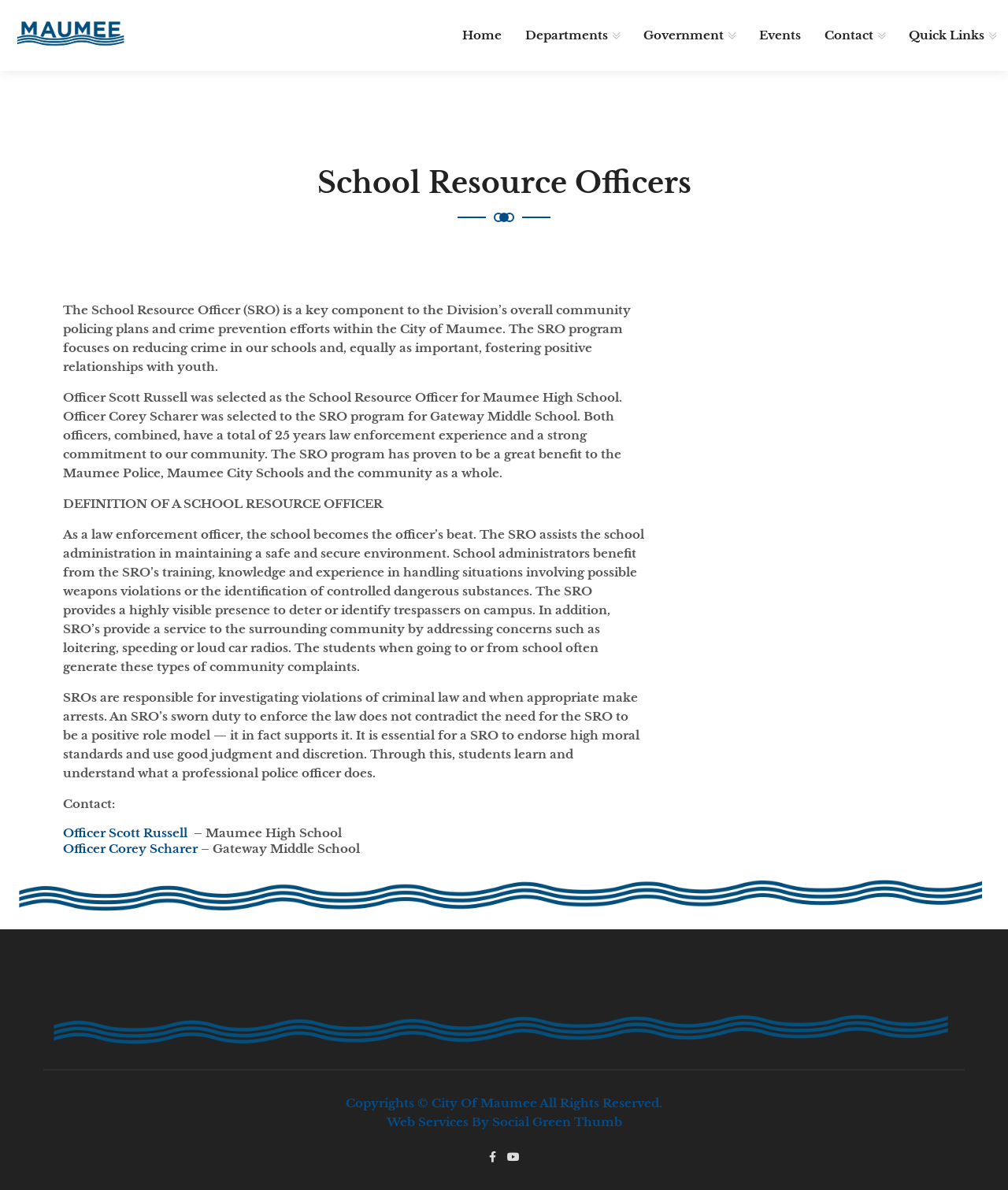Locate the bounding box coordinates of the segment that needs to be clicked to meet this instruction: "Contact the School Resource Officer".

[0.818, 0.01, 0.878, 0.05]